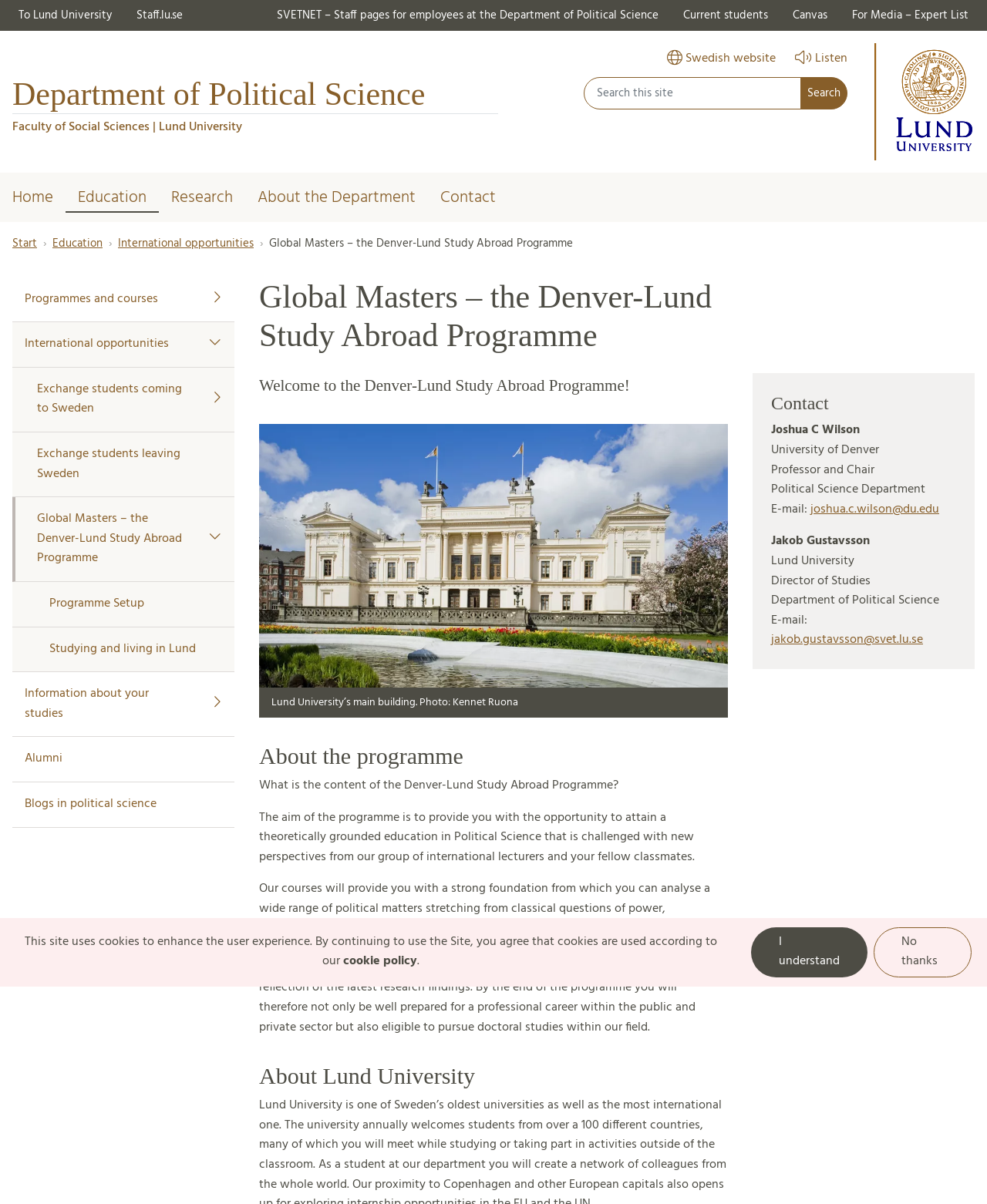Predict the bounding box coordinates of the UI element that matches this description: "Department of Political Science". The coordinates should be in the format [left, top, right, bottom] with each value between 0 and 1.

[0.012, 0.062, 0.431, 0.094]